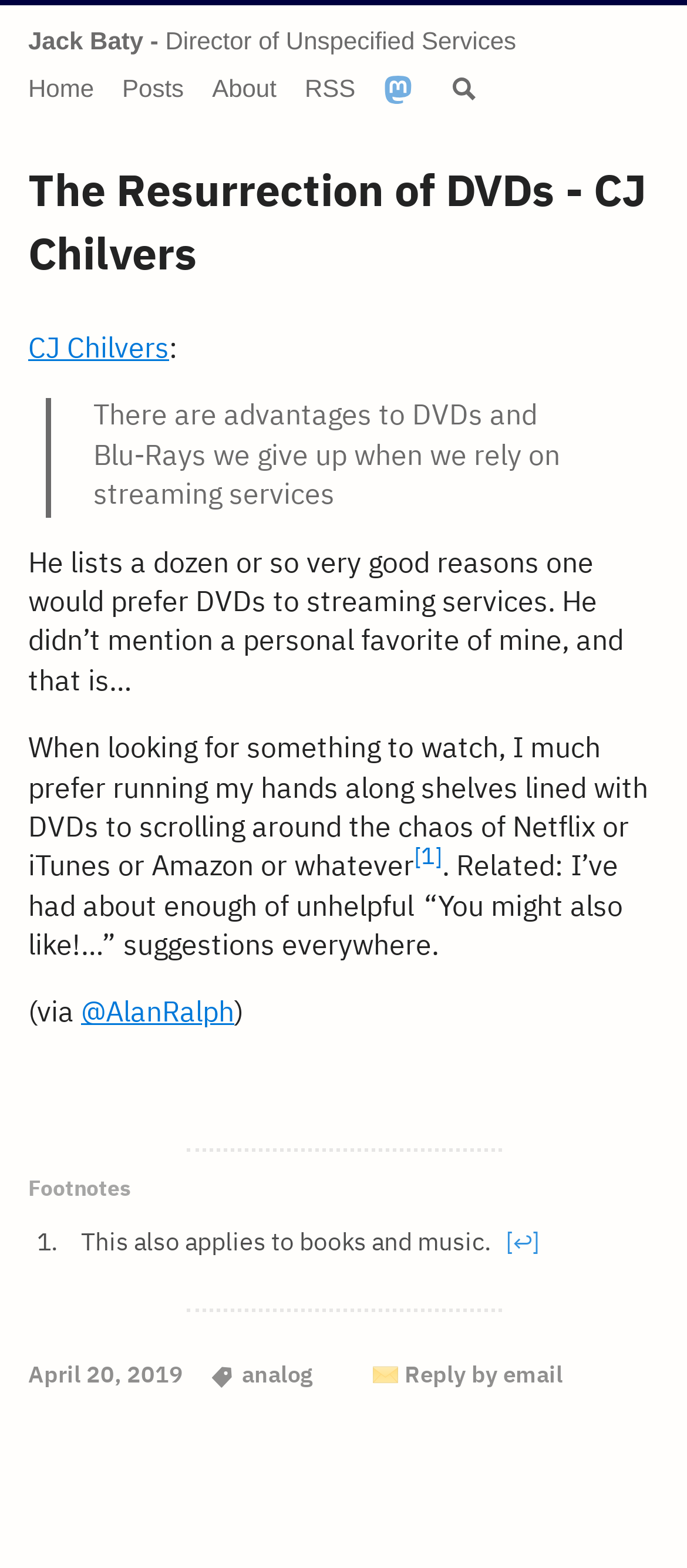Using the webpage screenshot and the element description Posts, determine the bounding box coordinates. Specify the coordinates in the format (top-left x, top-left y, bottom-right x, bottom-right y) with values ranging from 0 to 1.

[0.178, 0.046, 0.268, 0.068]